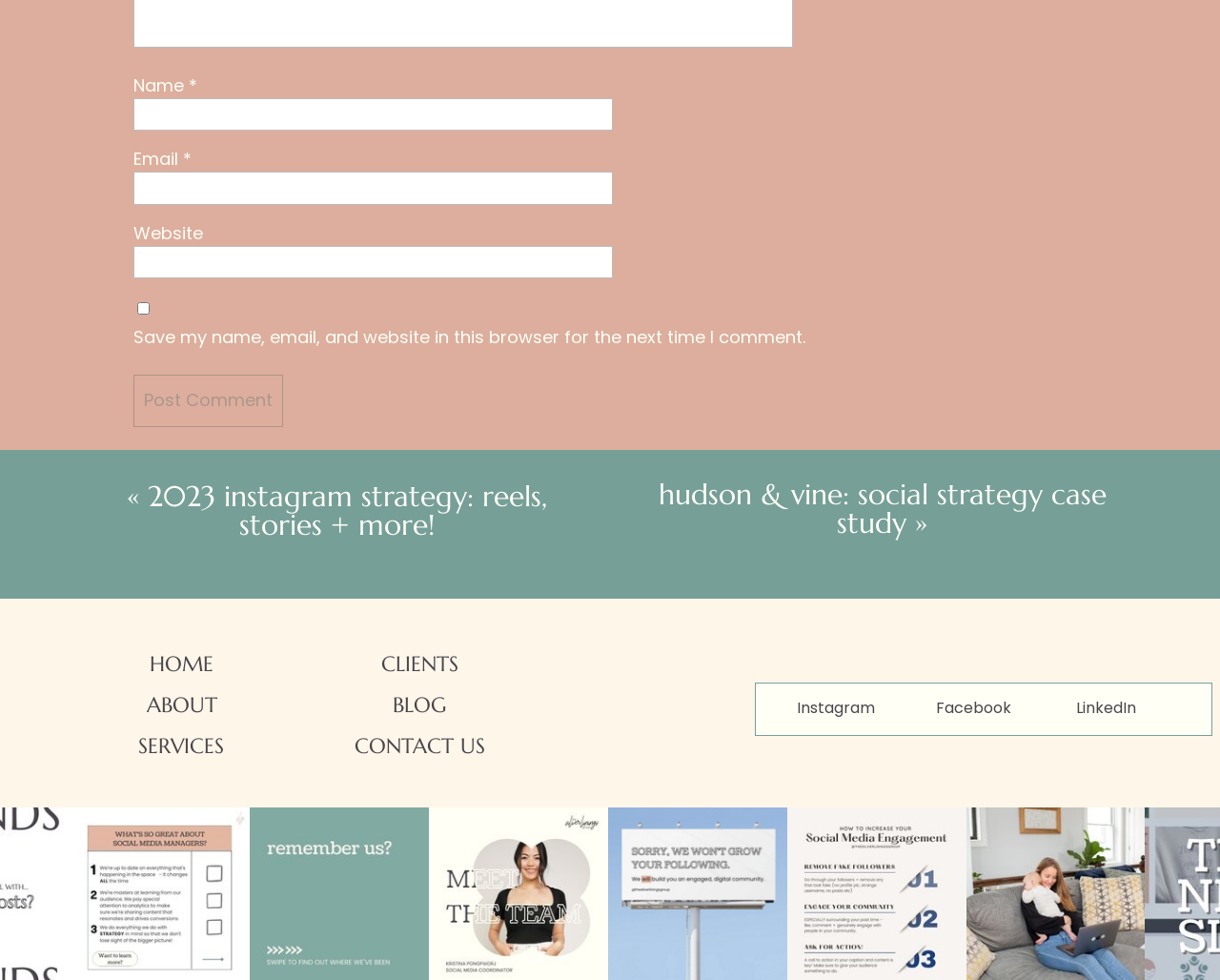Please predict the bounding box coordinates (top-left x, top-left y, bottom-right x, bottom-right y) for the UI element in the screenshot that fits the description: parent_node: Website name="url"

[0.109, 0.251, 0.502, 0.284]